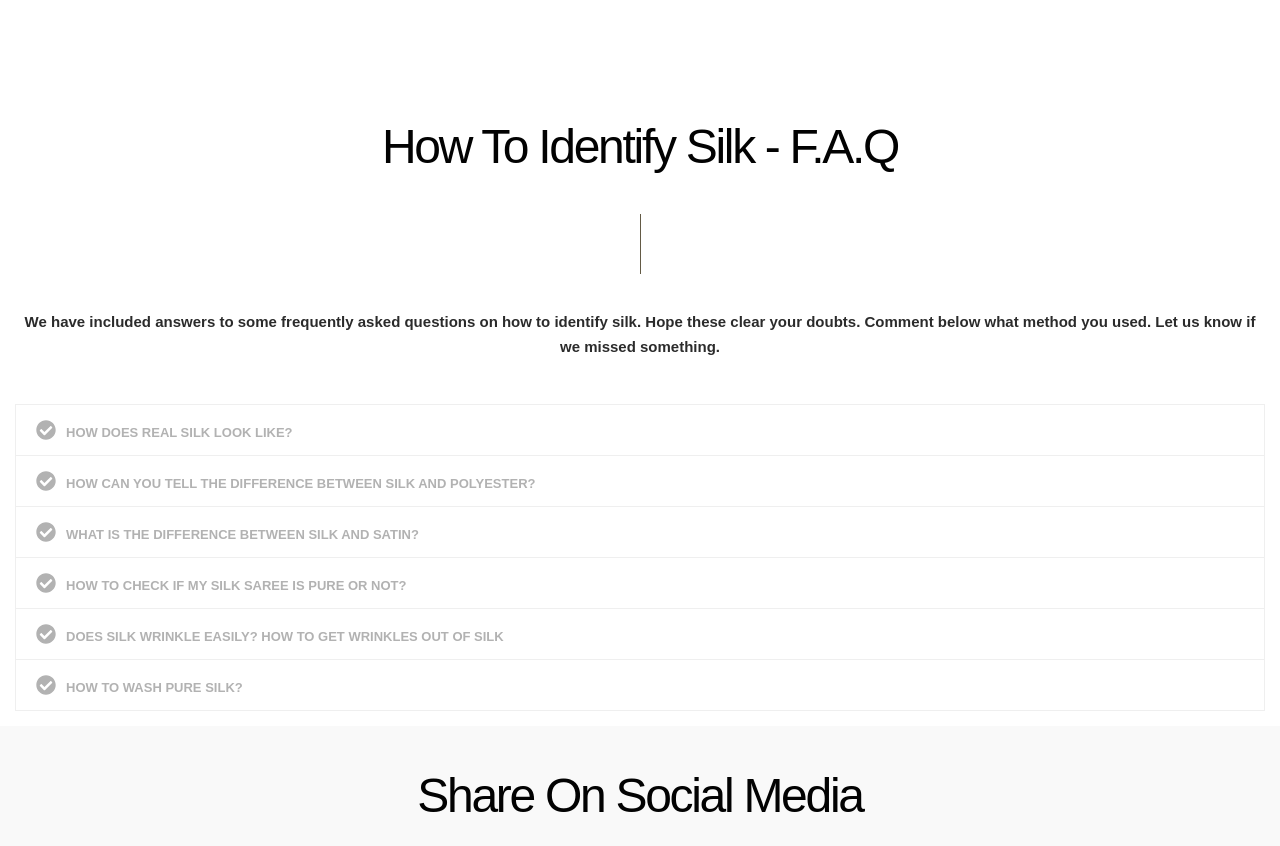Could you locate the bounding box coordinates for the section that should be clicked to accomplish this task: "Read 'HOW TO CHECK IF MY SILK SAREE IS PURE OR NOT?'".

[0.012, 0.659, 0.988, 0.718]